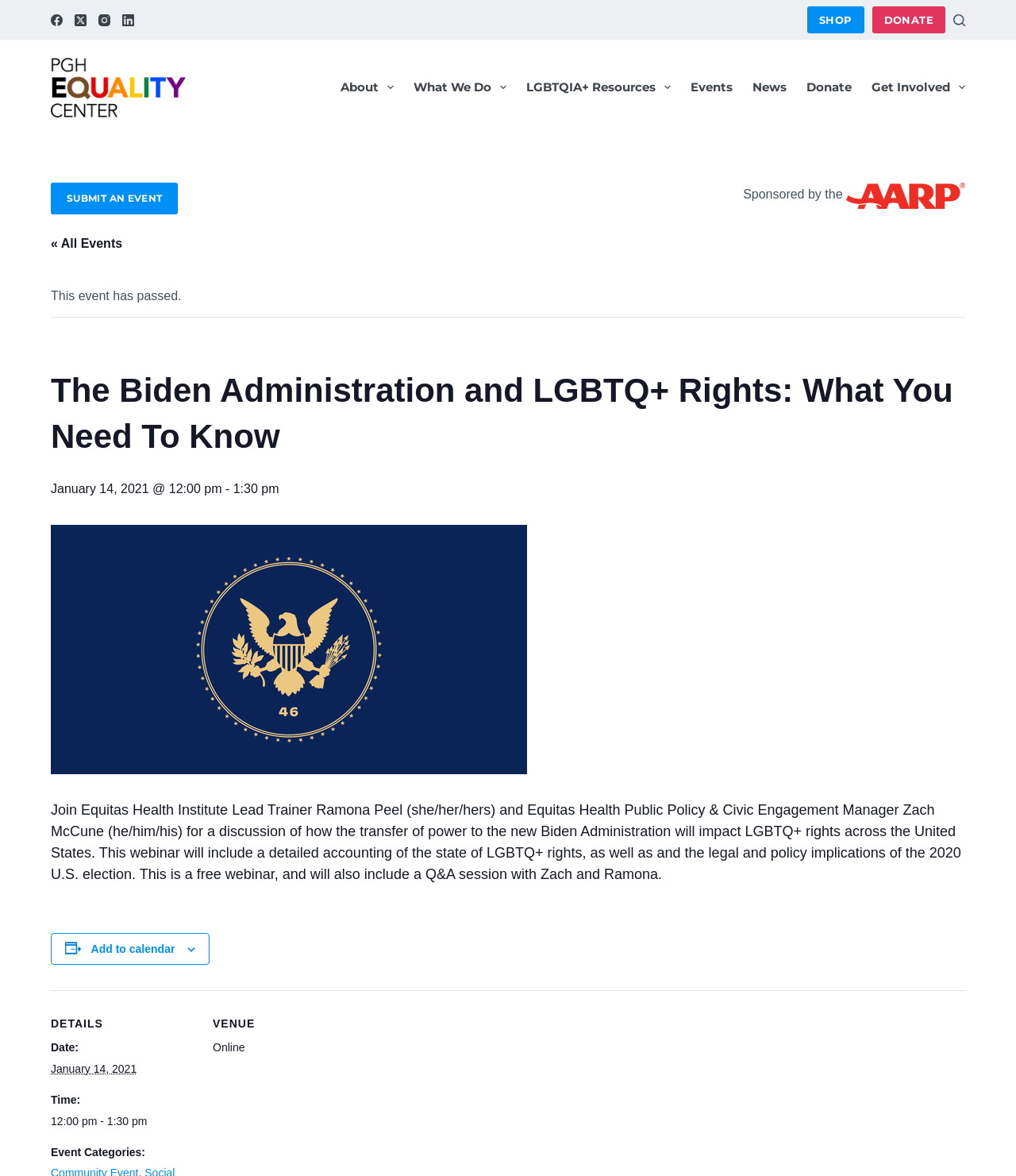What is the topic of the webinar?
Based on the screenshot, provide a one-word or short-phrase response.

LGBTQ+ rights